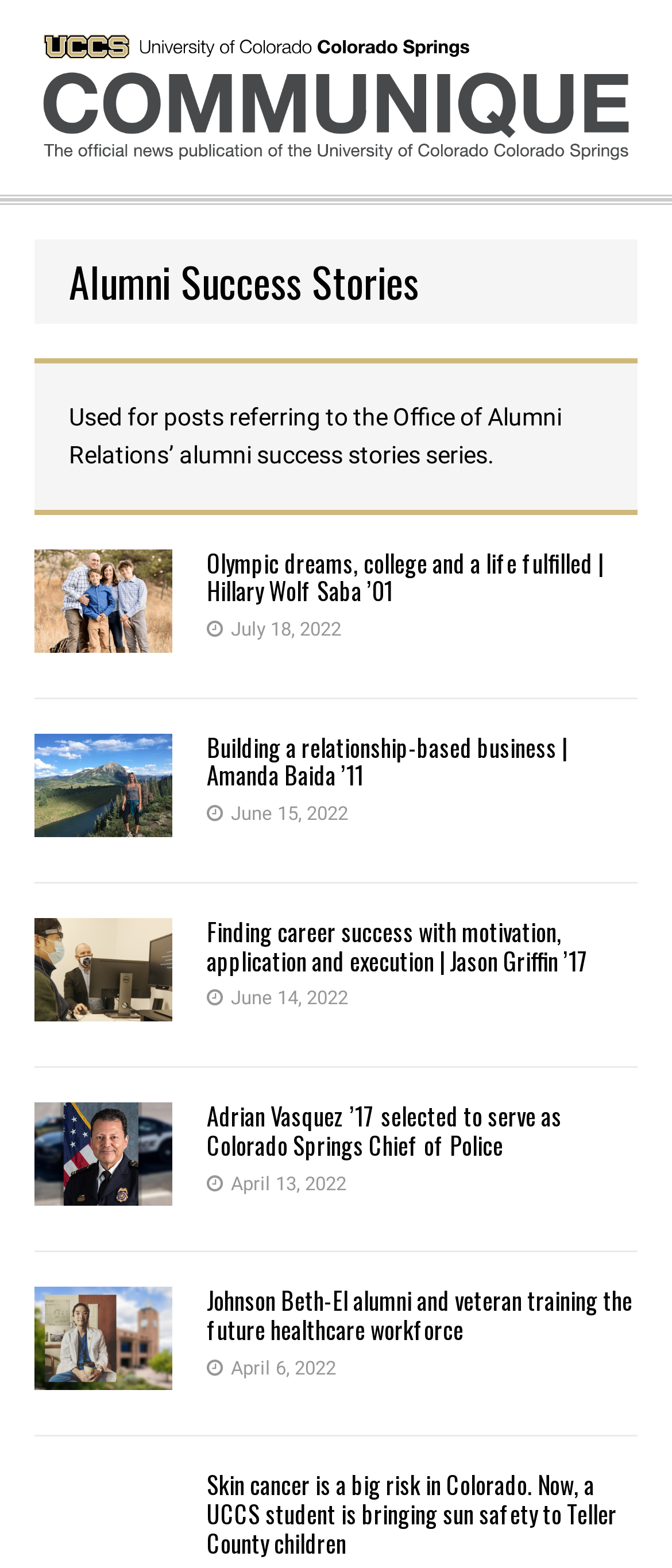Based on the image, please elaborate on the answer to the following question:
How many articles are on this webpage?

There are 5 article elements on this webpage, each with a unique set of child elements, including headings, links, and static text. The articles are arranged vertically on the page, with each article having a distinct bounding box coordinate.